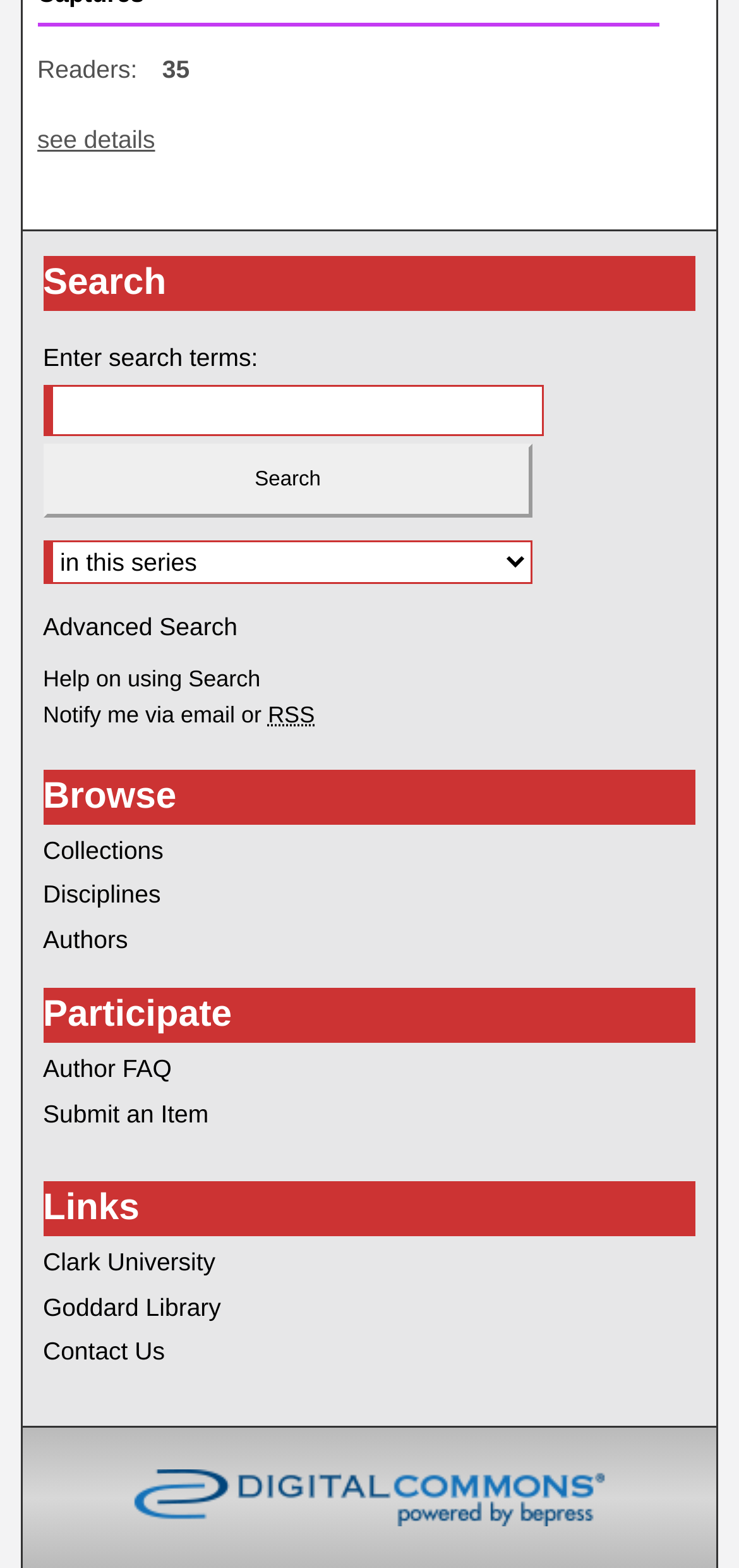Please locate the clickable area by providing the bounding box coordinates to follow this instruction: "Contact Us".

[0.058, 0.81, 0.674, 0.829]